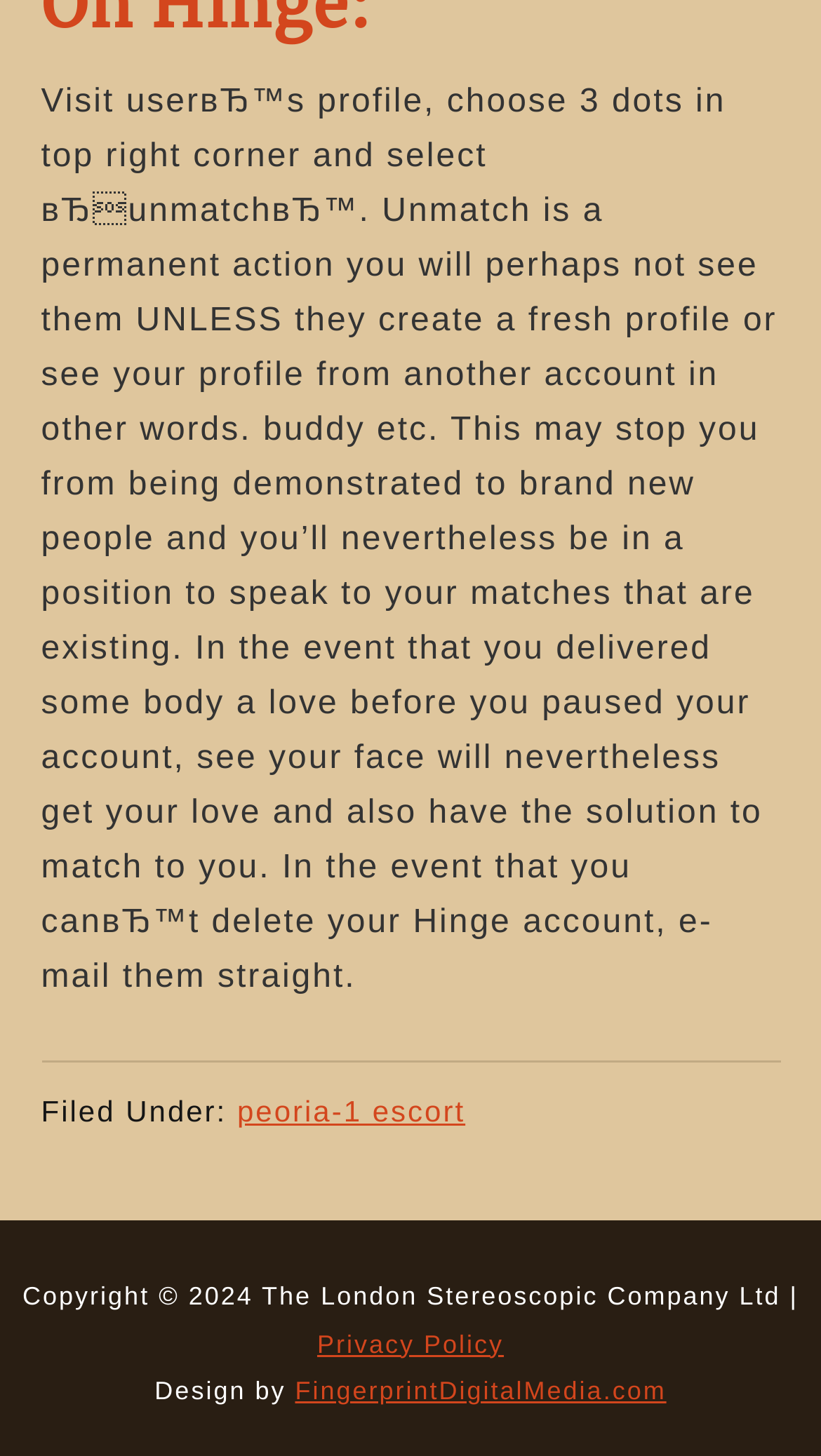What is the policy that can be accessed at the bottom of the webpage?
Based on the visual, give a brief answer using one word or a short phrase.

Privacy Policy